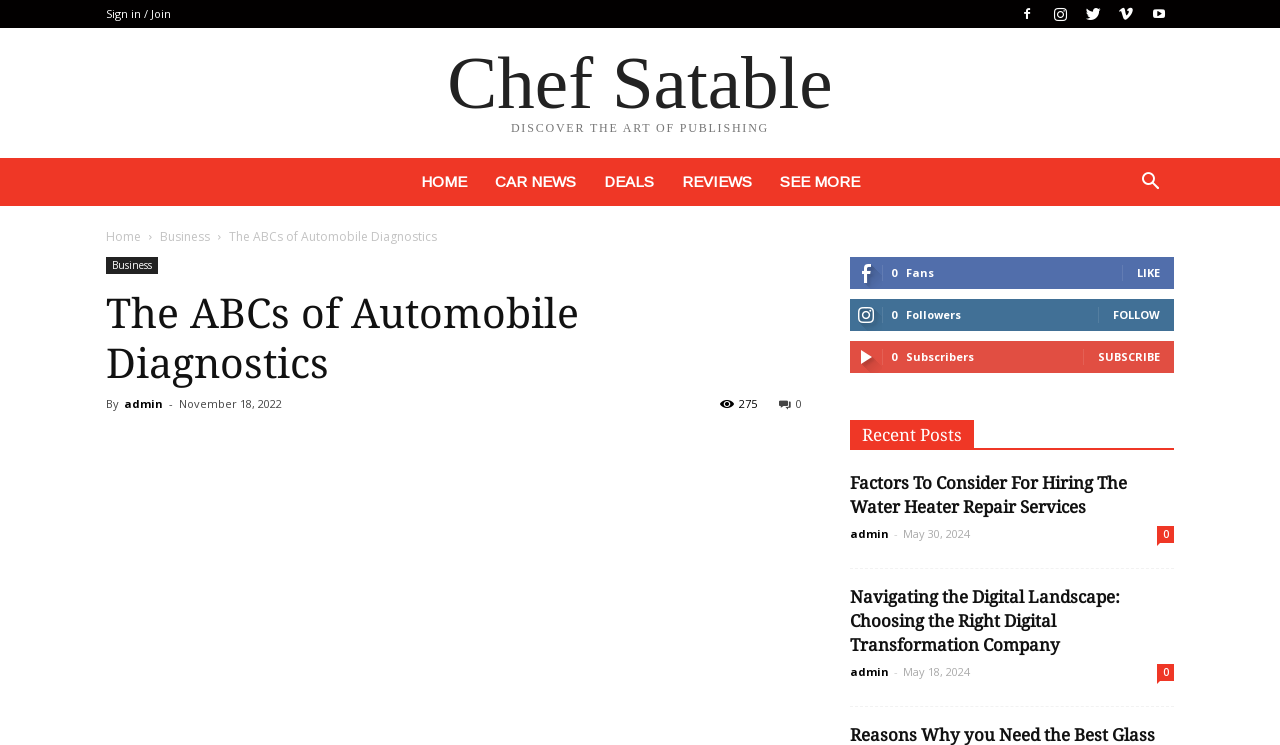Find the bounding box coordinates of the clickable area required to complete the following action: "Sign in or join the website".

[0.083, 0.008, 0.134, 0.028]